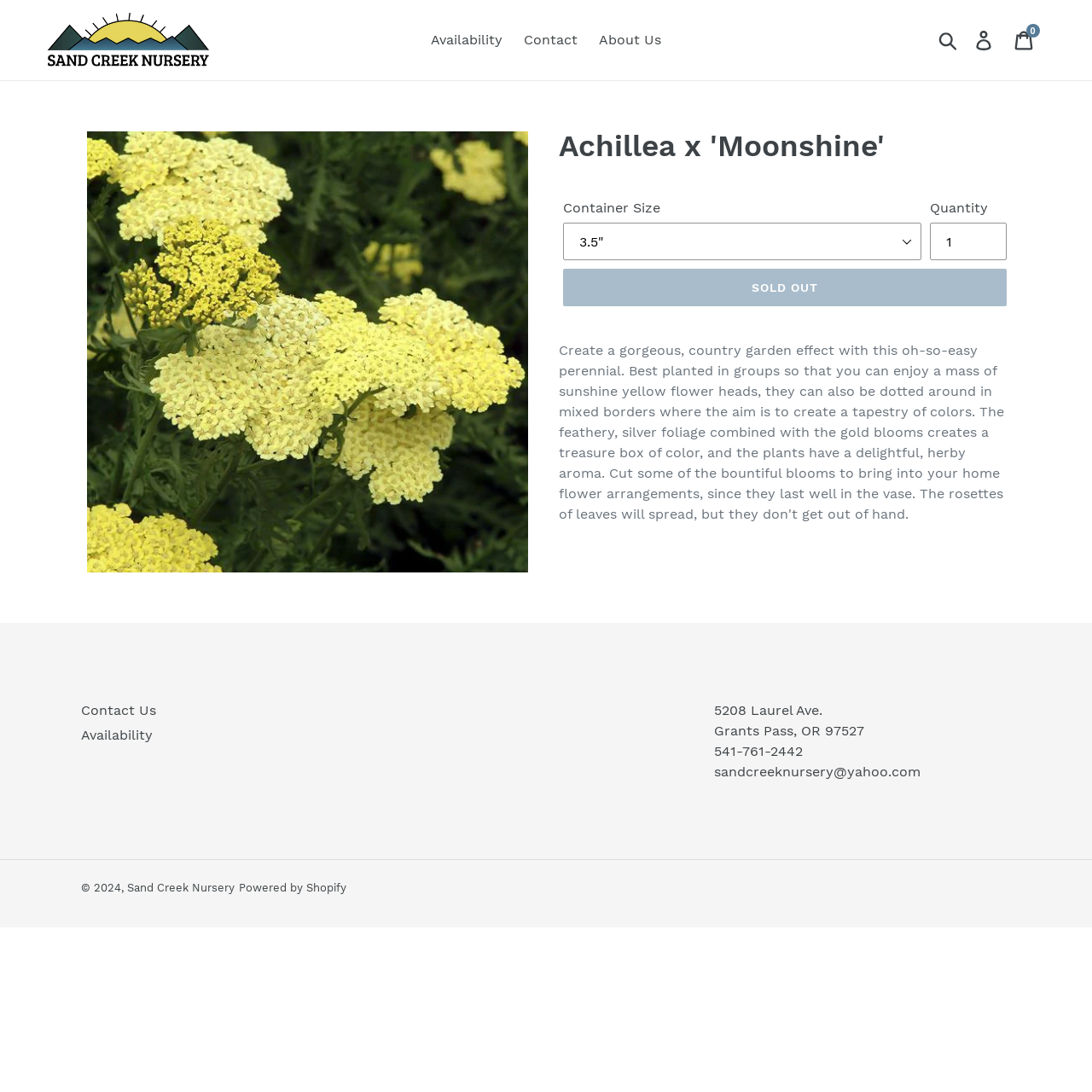Determine the bounding box coordinates for the area you should click to complete the following instruction: "View your cart".

[0.92, 0.019, 0.957, 0.054]